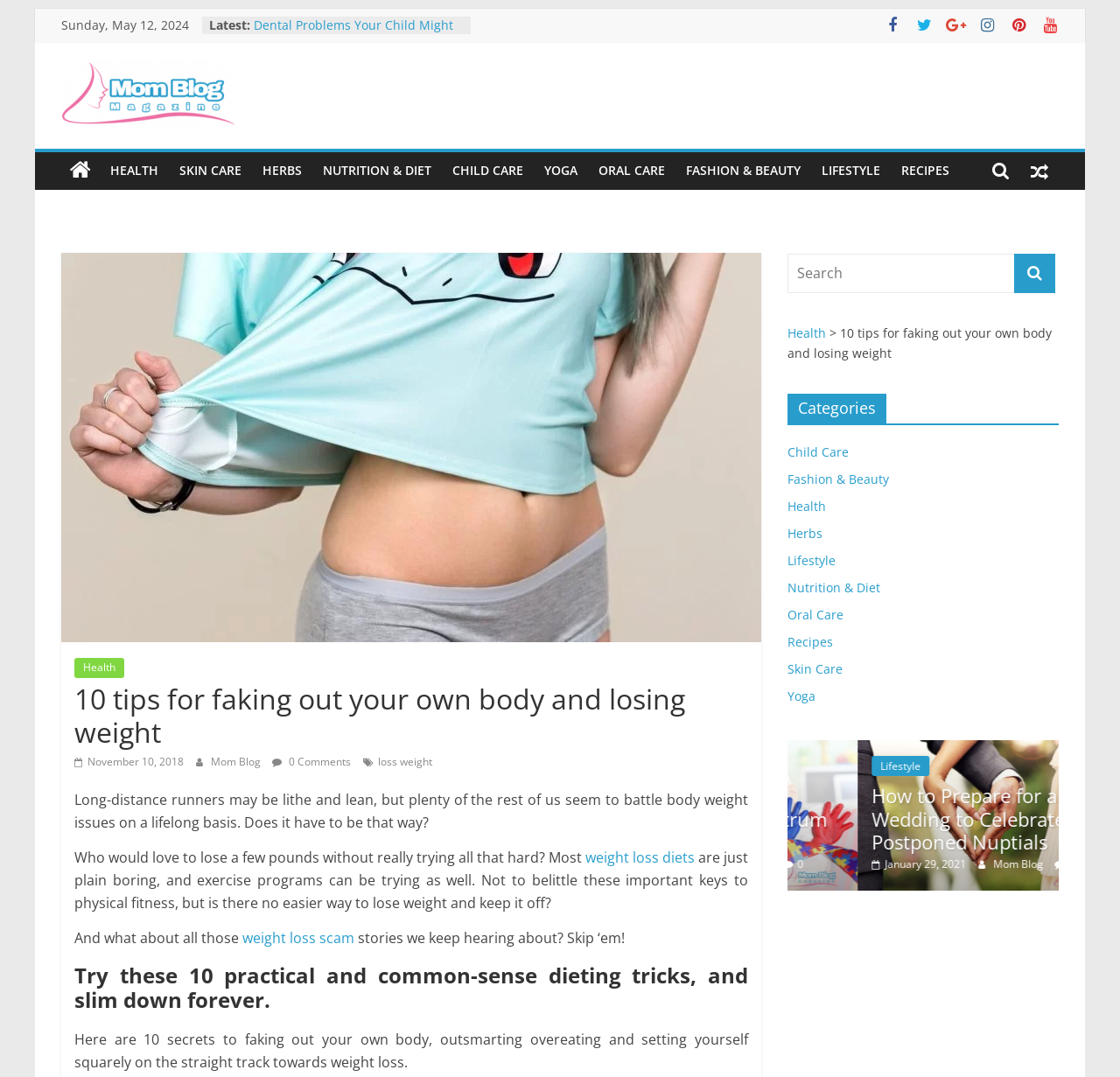What is the name of the blog?
Please give a detailed answer to the question using the information shown in the image.

I found the name of the blog by looking at the top of the webpage, where it says 'Mom Blog'.